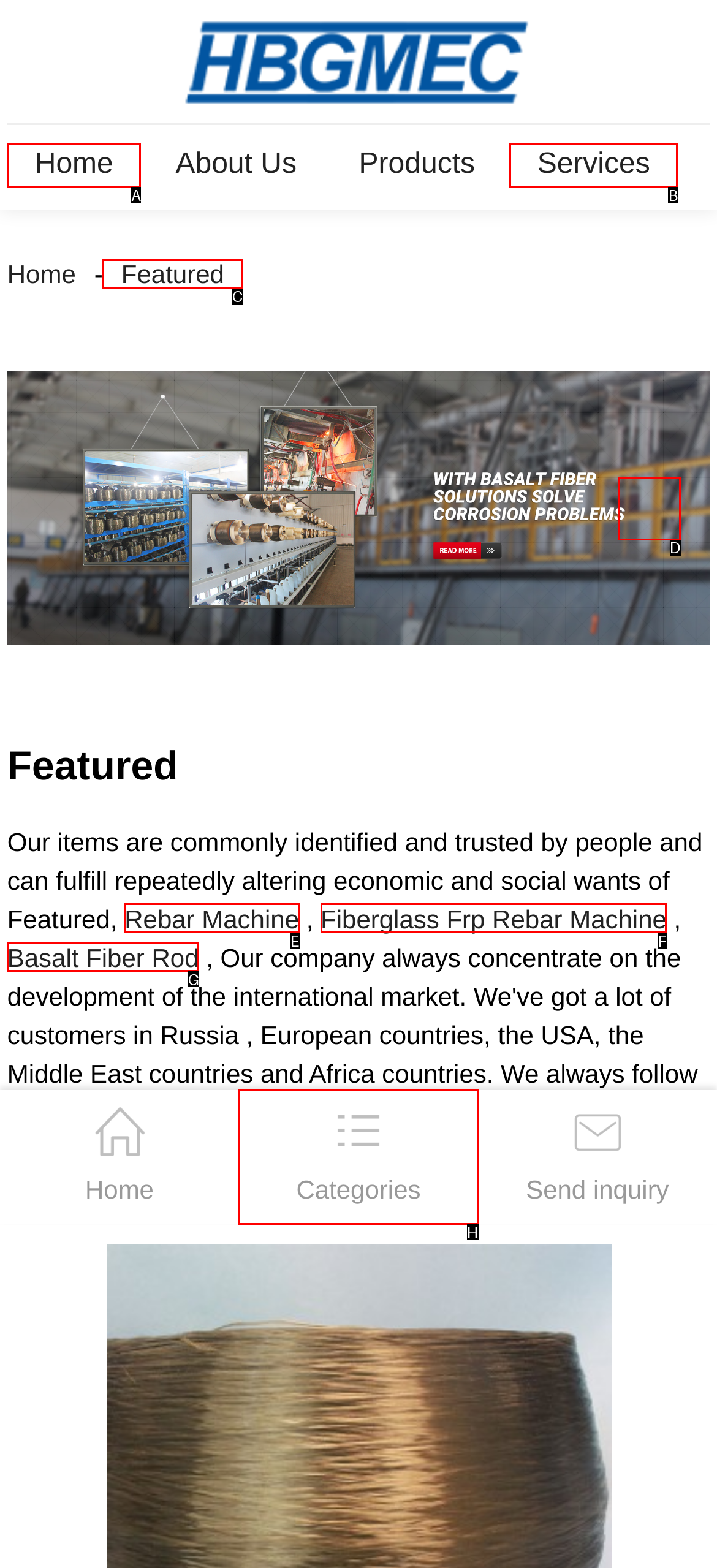Identify the correct choice to execute this task: Browse Categories
Respond with the letter corresponding to the right option from the available choices.

H